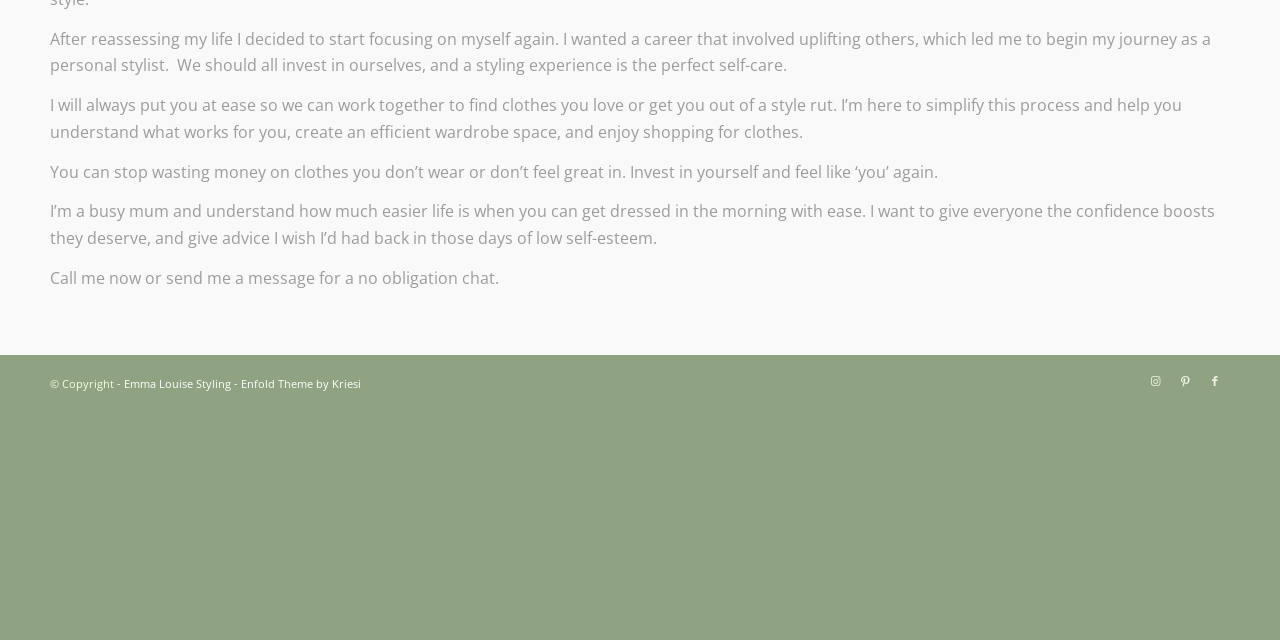Using the element description Emma Louise Styling, predict the bounding box coordinates for the UI element. Provide the coordinates in (top-left x, top-left y, bottom-right x, bottom-right y) format with values ranging from 0 to 1.

[0.097, 0.587, 0.18, 0.611]